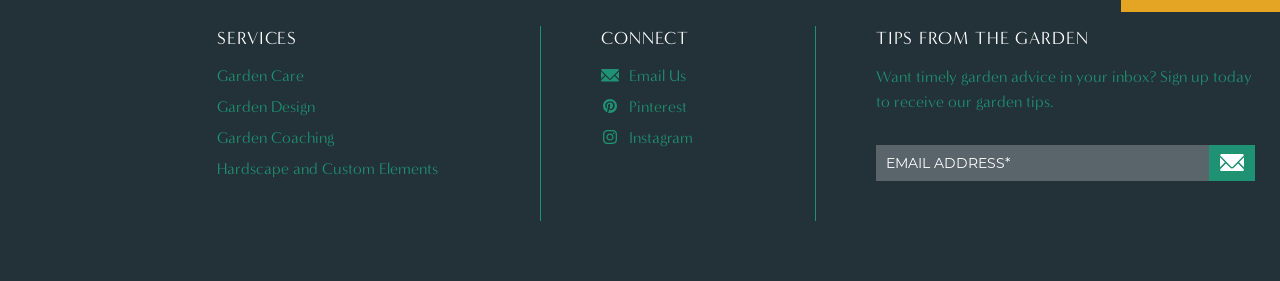Provide the bounding box coordinates of the section that needs to be clicked to accomplish the following instruction: "Click on the 'Garden Care' link."

[0.17, 0.226, 0.376, 0.312]